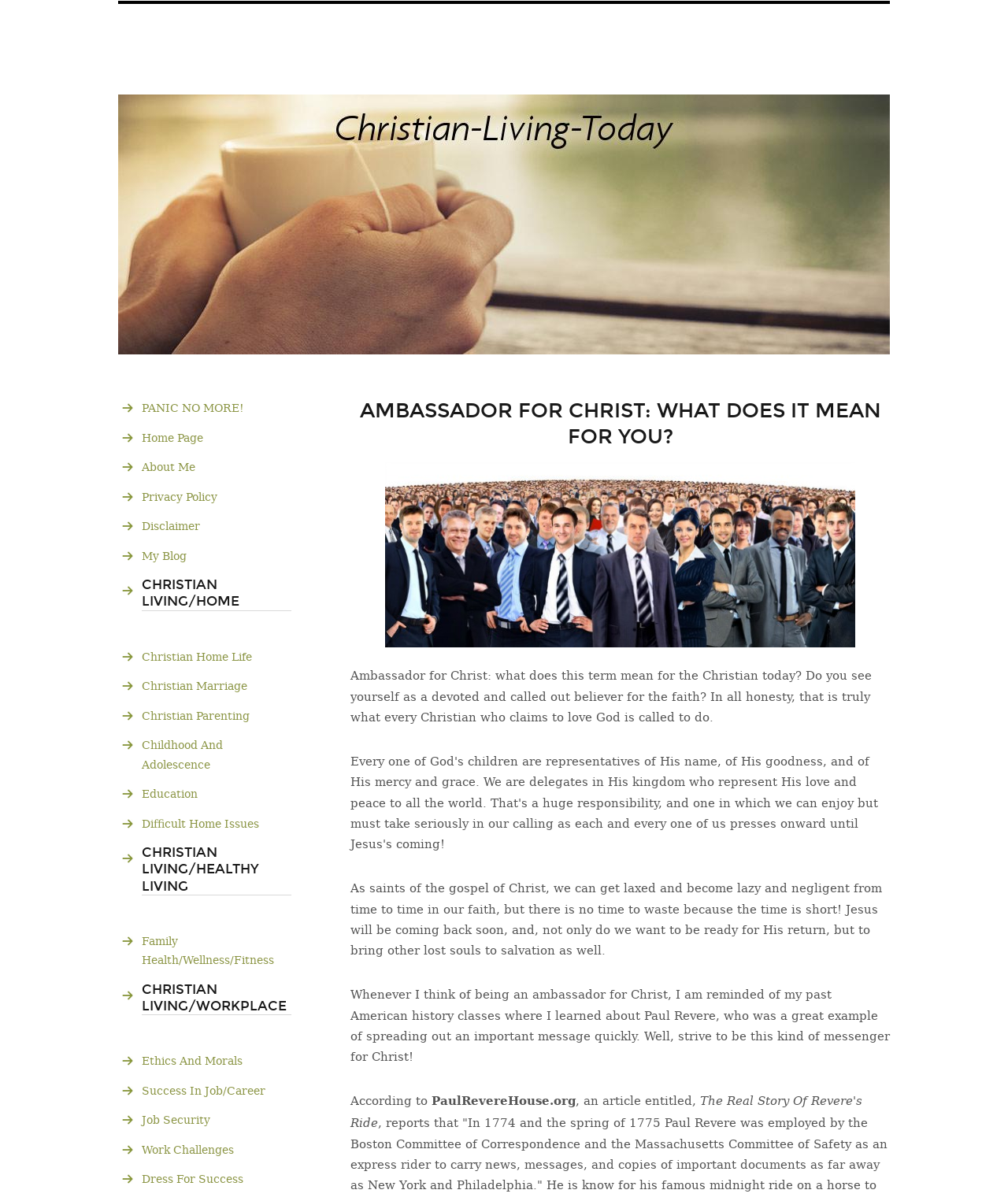Find the bounding box coordinates for the element that must be clicked to complete the instruction: "Go to 'Home Page'". The coordinates should be four float numbers between 0 and 1, indicated as [left, top, right, bottom].

[0.141, 0.352, 0.289, 0.375]